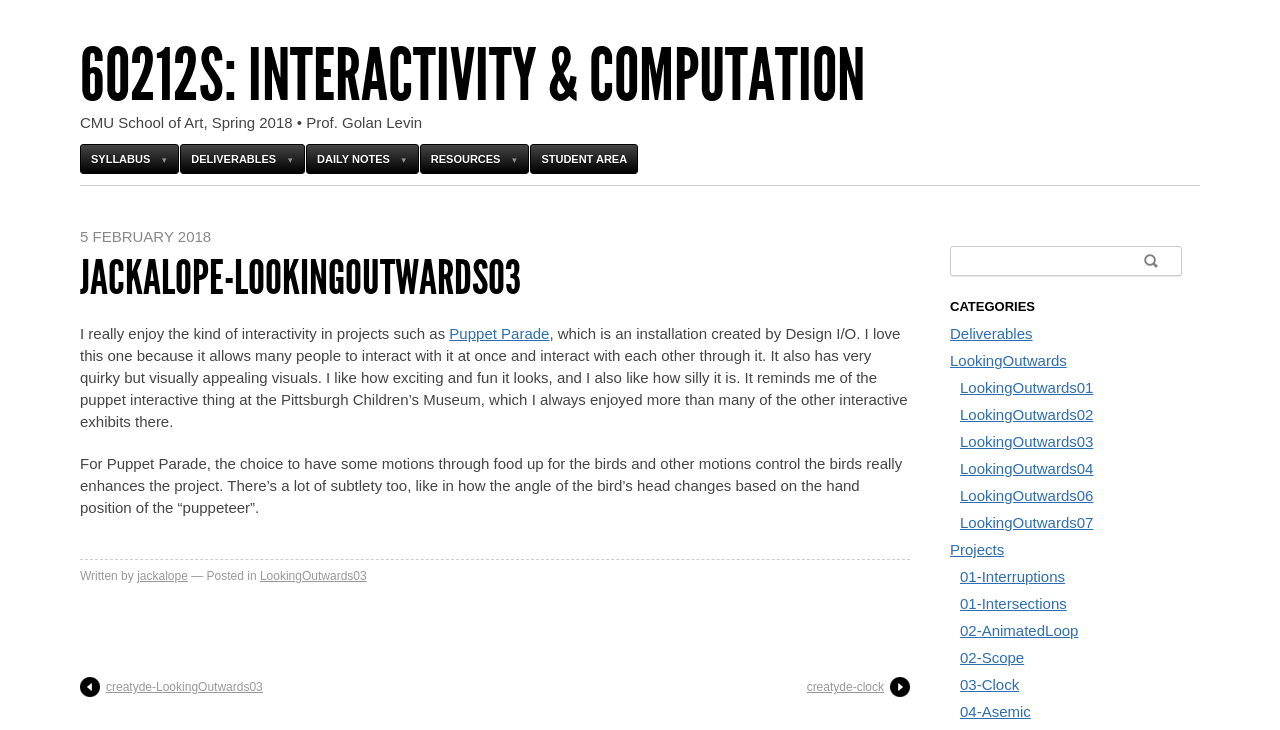Use a single word or phrase to answer the question: 
What are the categories listed on the webpage?

Deliverables, LookingOutwards, Projects